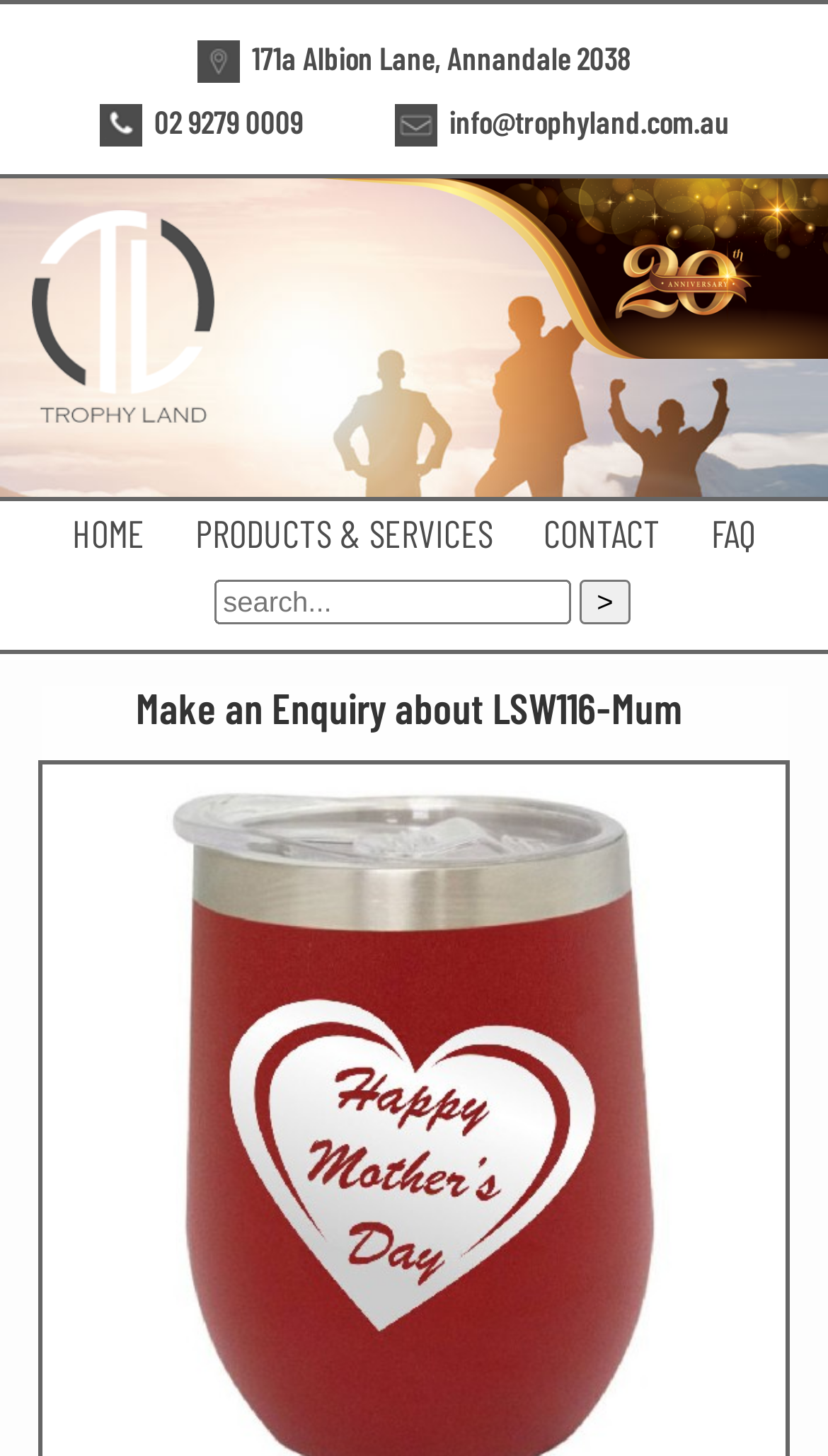Locate the coordinates of the bounding box for the clickable region that fulfills this instruction: "Click the Phone Icon link".

[0.068, 0.055, 0.417, 0.096]